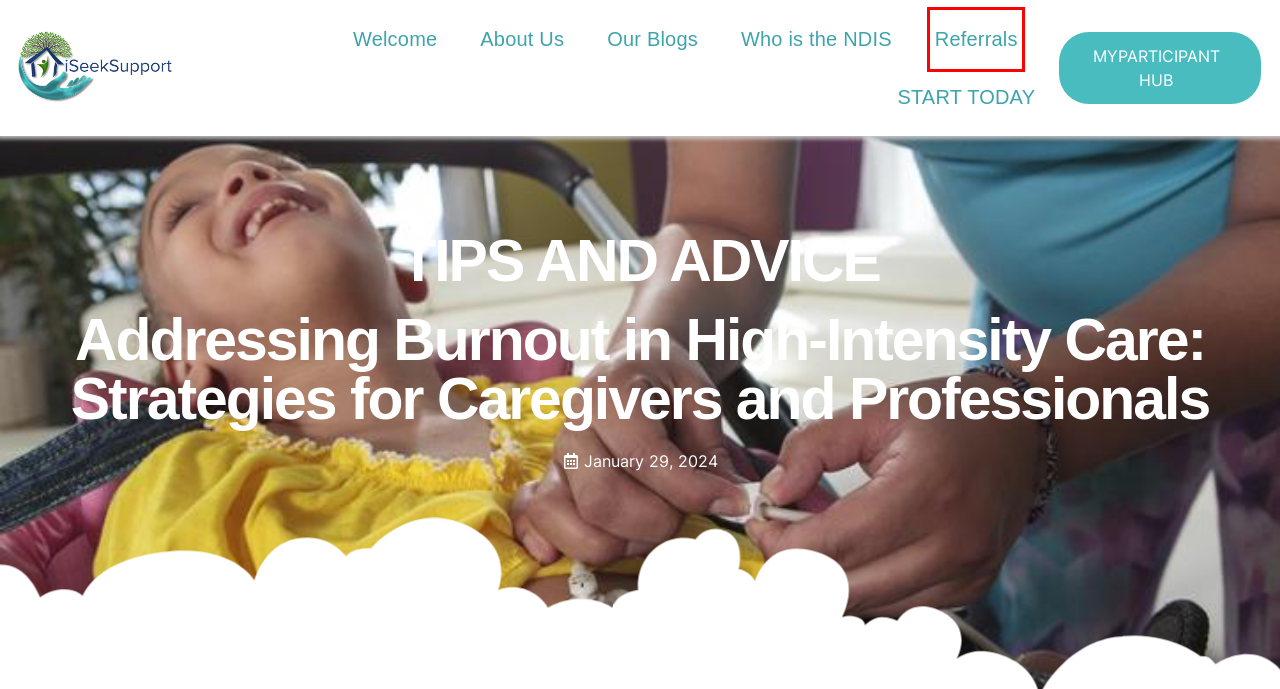Provided is a screenshot of a webpage with a red bounding box around an element. Select the most accurate webpage description for the page that appears after clicking the highlighted element. Here are the candidates:
A. iSeekSupport ParticipantHub – Powered By MyProviderHub
B. January 29, 2024 - Welcome to iSeekSupport
C. Referral - Welcome to iSeekSupport
D. BLOGS - Welcome to iSeekSupport
E. START TODAY - Welcome to iSeekSupport
F. About US - Welcome to iSeekSupport
G. National Disability Insurance Scheme (NDIS)
H. WELCOME - Welcome to iSeekSupport

C